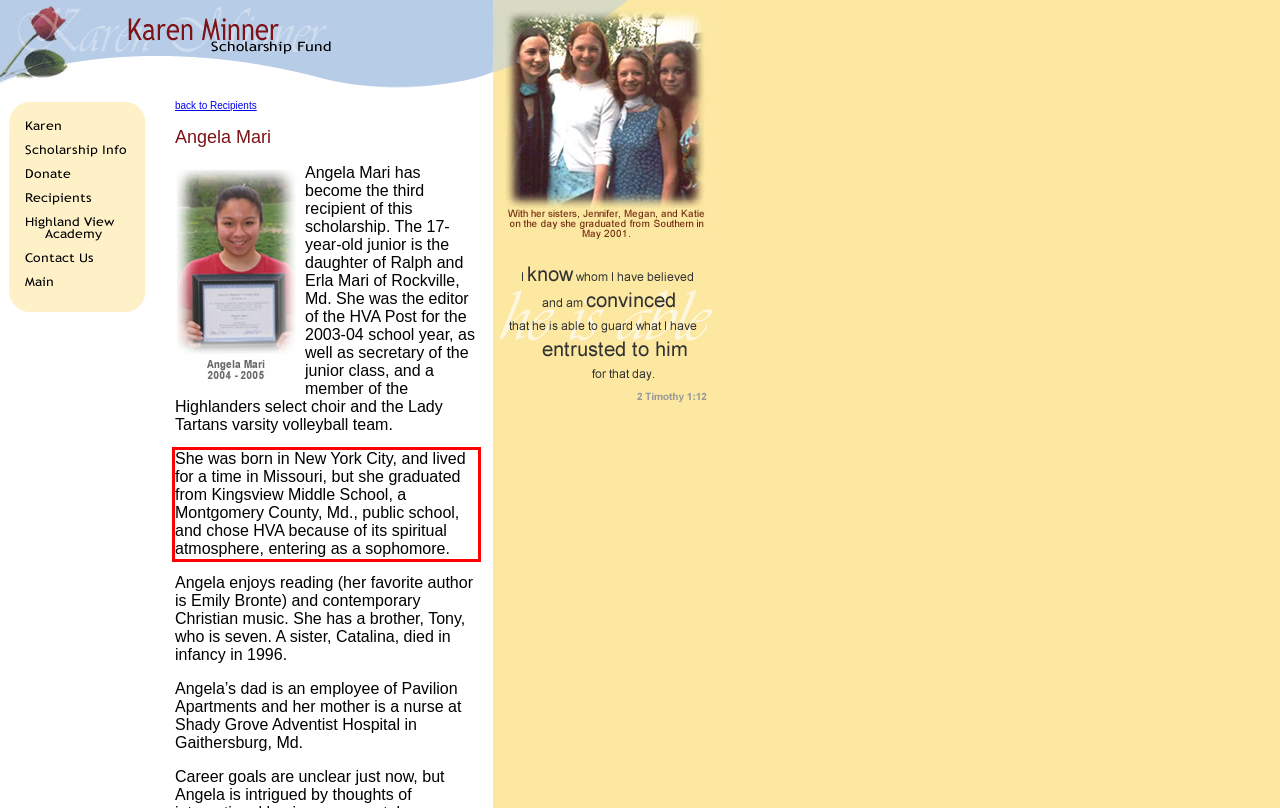With the provided screenshot of a webpage, locate the red bounding box and perform OCR to extract the text content inside it.

She was born in New York City, and lived for a time in Missouri, but she graduated from Kingsview Middle School, a Montgomery County, Md., public school, and chose HVA because of its spiritual atmosphere, entering as a sophomore.